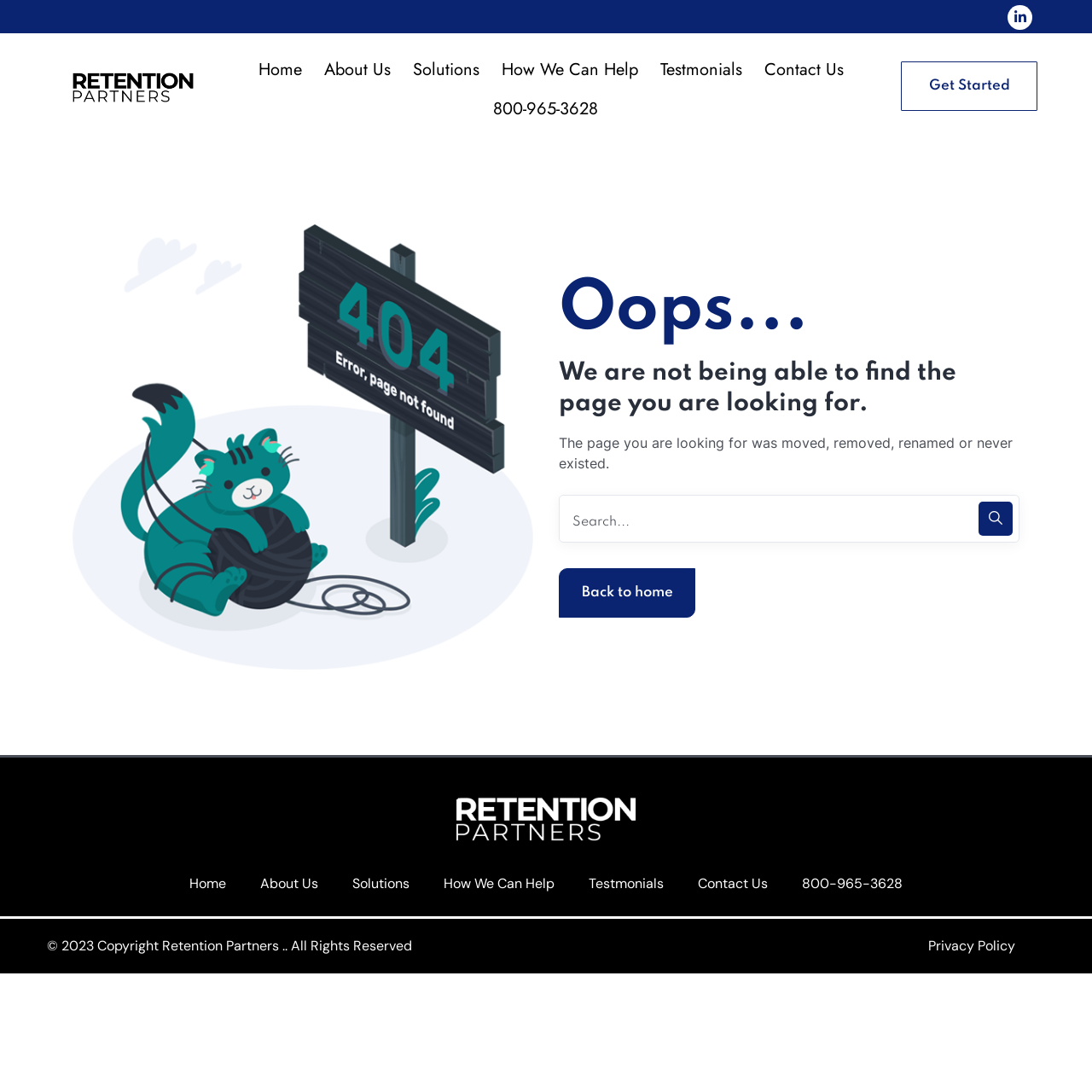Please pinpoint the bounding box coordinates for the region I should click to adhere to this instruction: "View testimonials".

[0.589, 0.046, 0.695, 0.082]